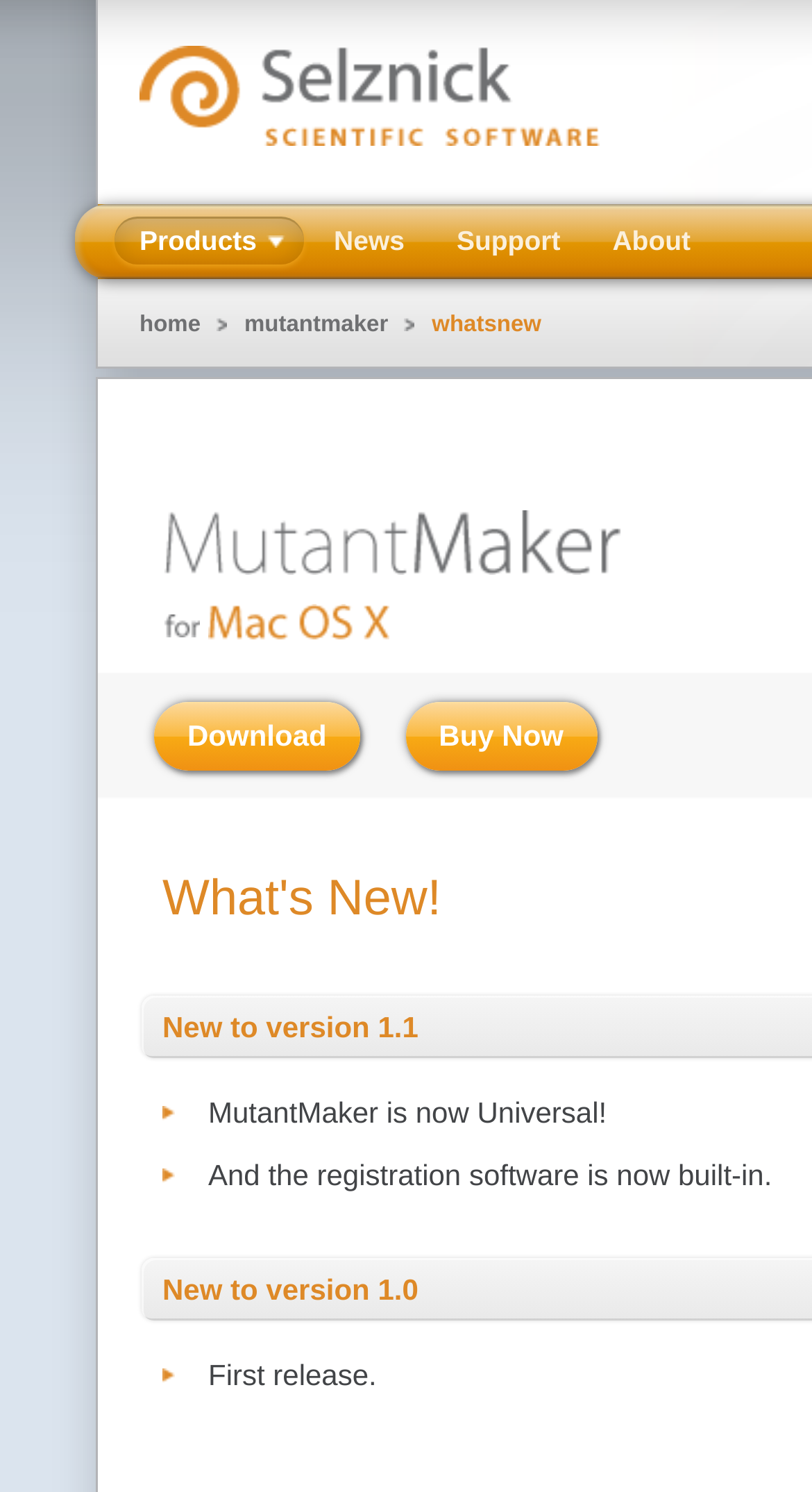Using the information shown in the image, answer the question with as much detail as possible: Is there a download link on the webpage?

I found a link element with the text 'Download' on the webpage, which indicates that there is a download link available.